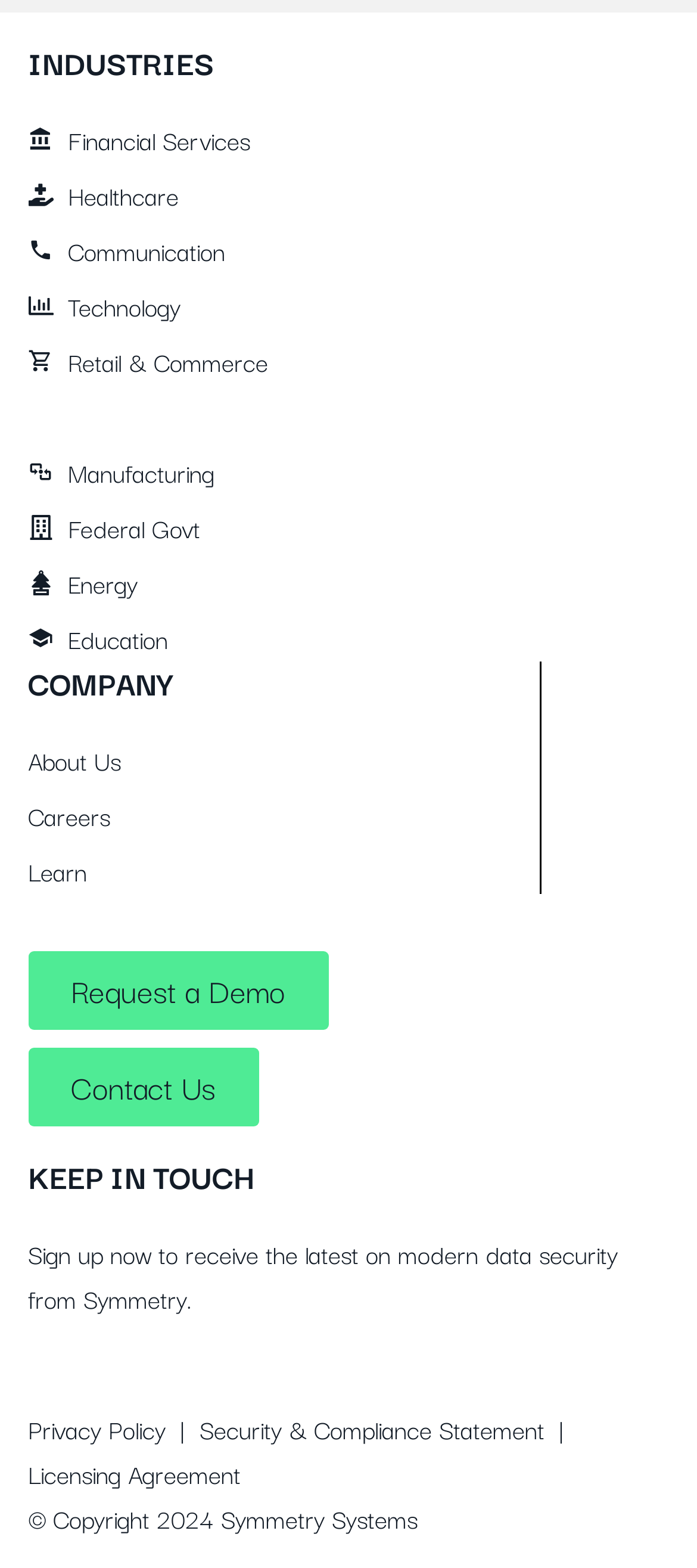Examine the image carefully and respond to the question with a detailed answer: 
How many industries are listed?

I counted the number of links under the 'INDUSTRIES' heading, which are 'Financial Services', 'Healthcare', 'Communication', 'Technology', 'Retail & Commerce', 'Manufacturing', 'Federal Govt', 'Energy', and 'Education'.